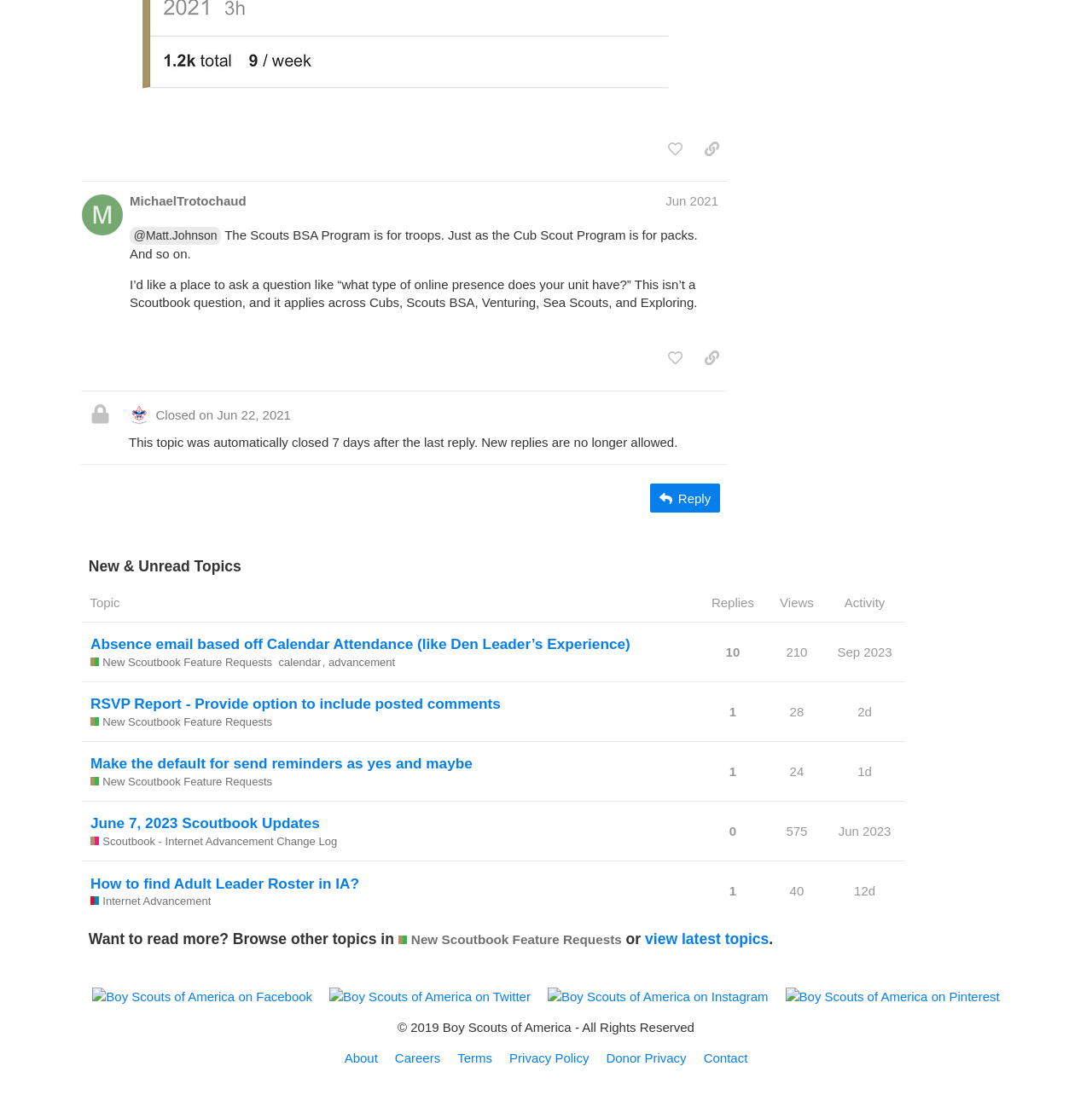Please answer the following question using a single word or phrase: 
How many views does the second topic in the table have?

210